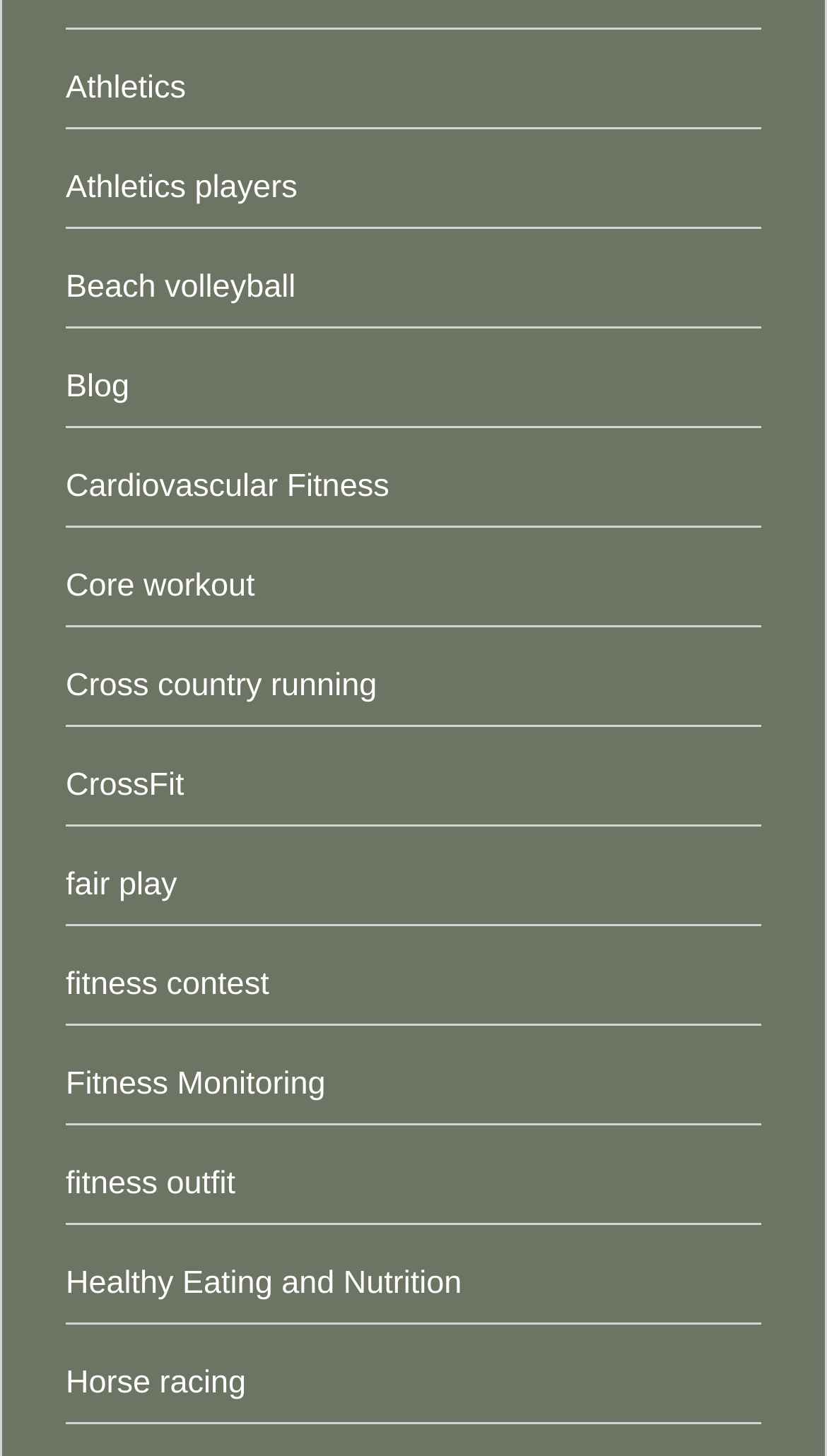Kindly determine the bounding box coordinates for the clickable area to achieve the given instruction: "click Send".

None